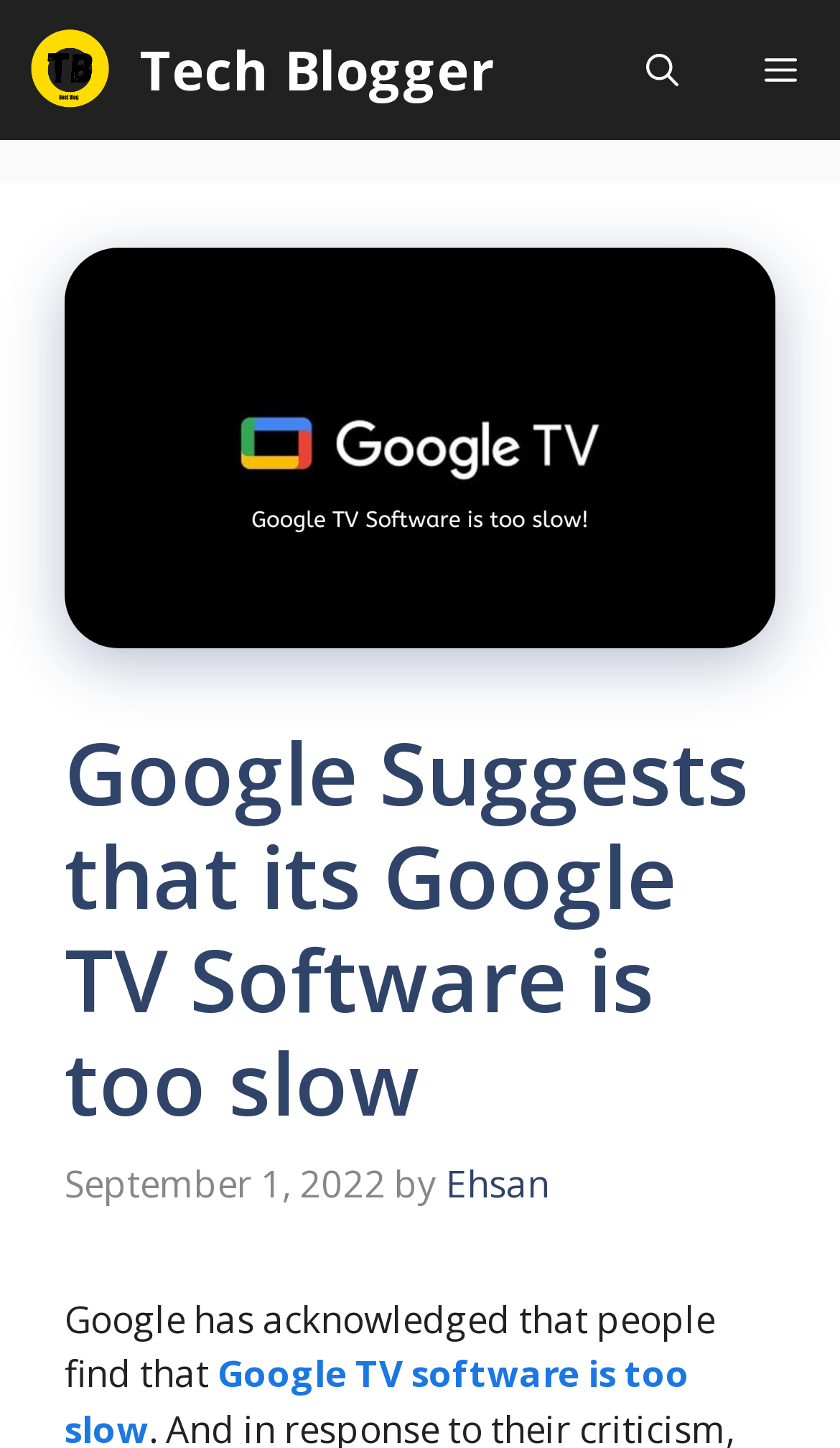Specify the bounding box coordinates (top-left x, top-left y, bottom-right x, bottom-right y) of the UI element in the screenshot that matches this description: Tech Blogger

[0.167, 0.0, 0.587, 0.097]